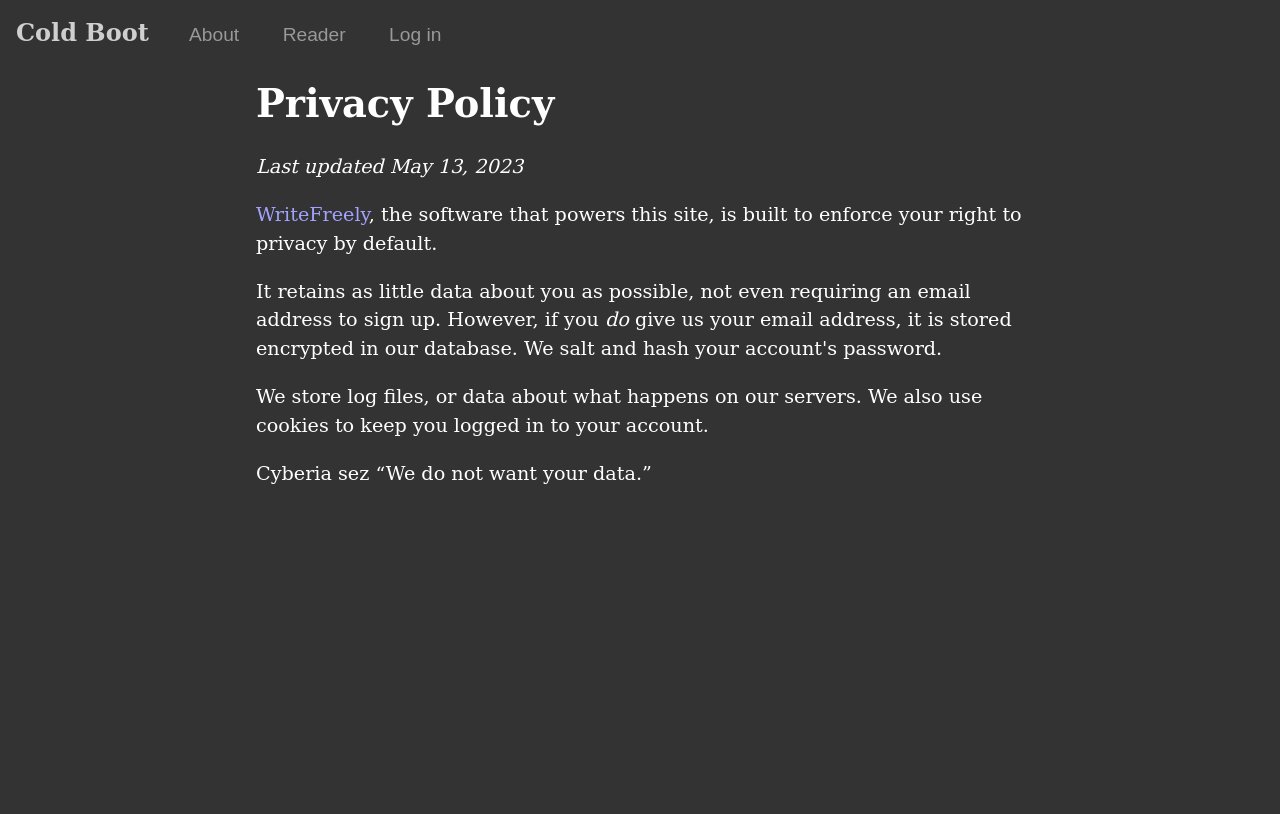What is the purpose of the software?
Based on the image, answer the question with a single word or brief phrase.

Enforce right to privacy